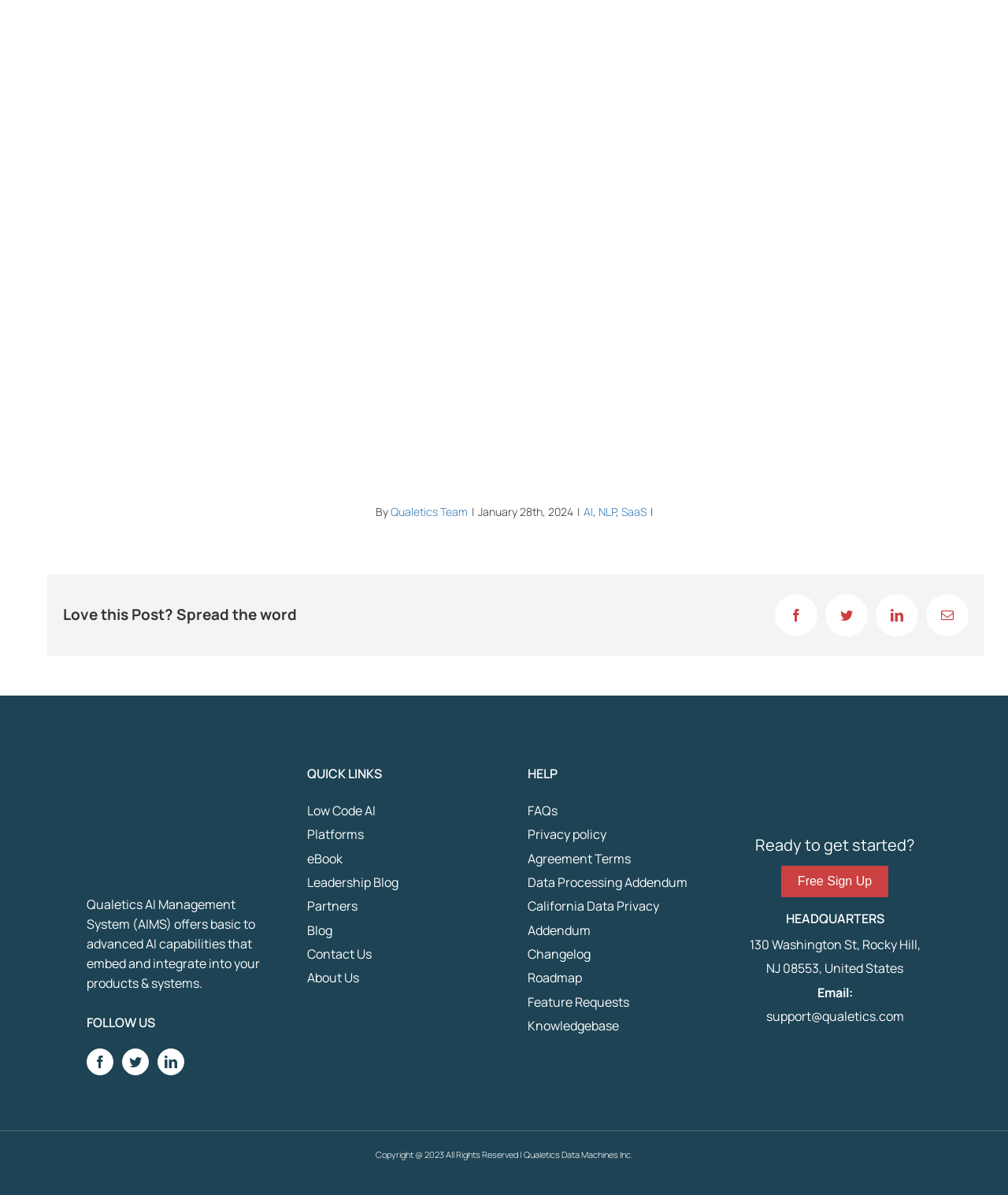Identify the bounding box coordinates of the element to click to follow this instruction: 'Click on the 'Qualetics Team' link'. Ensure the coordinates are four float values between 0 and 1, provided as [left, top, right, bottom].

[0.387, 0.422, 0.464, 0.434]